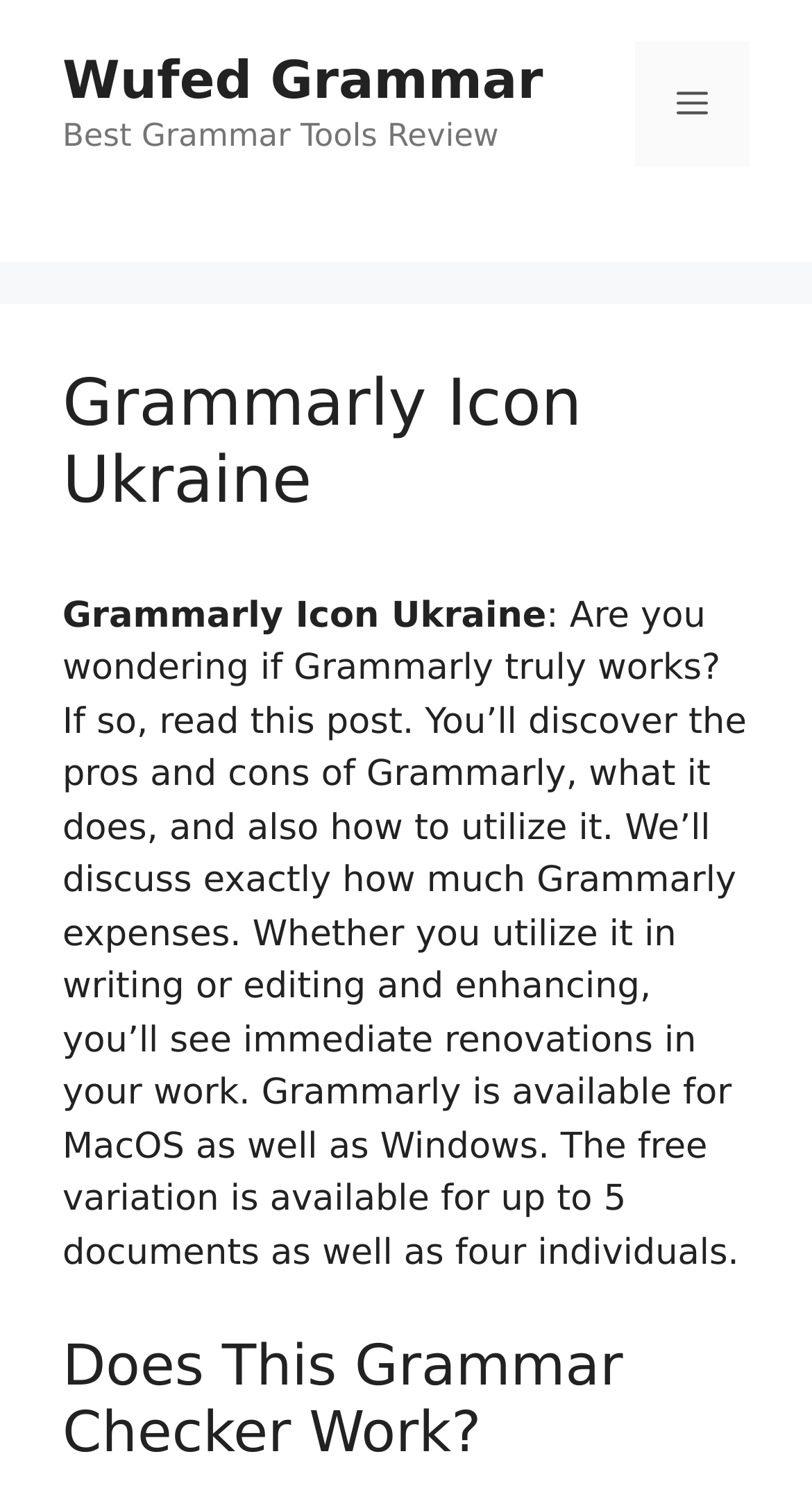What is the purpose of the article?
Look at the screenshot and respond with a single word or phrase.

To review Grammarly